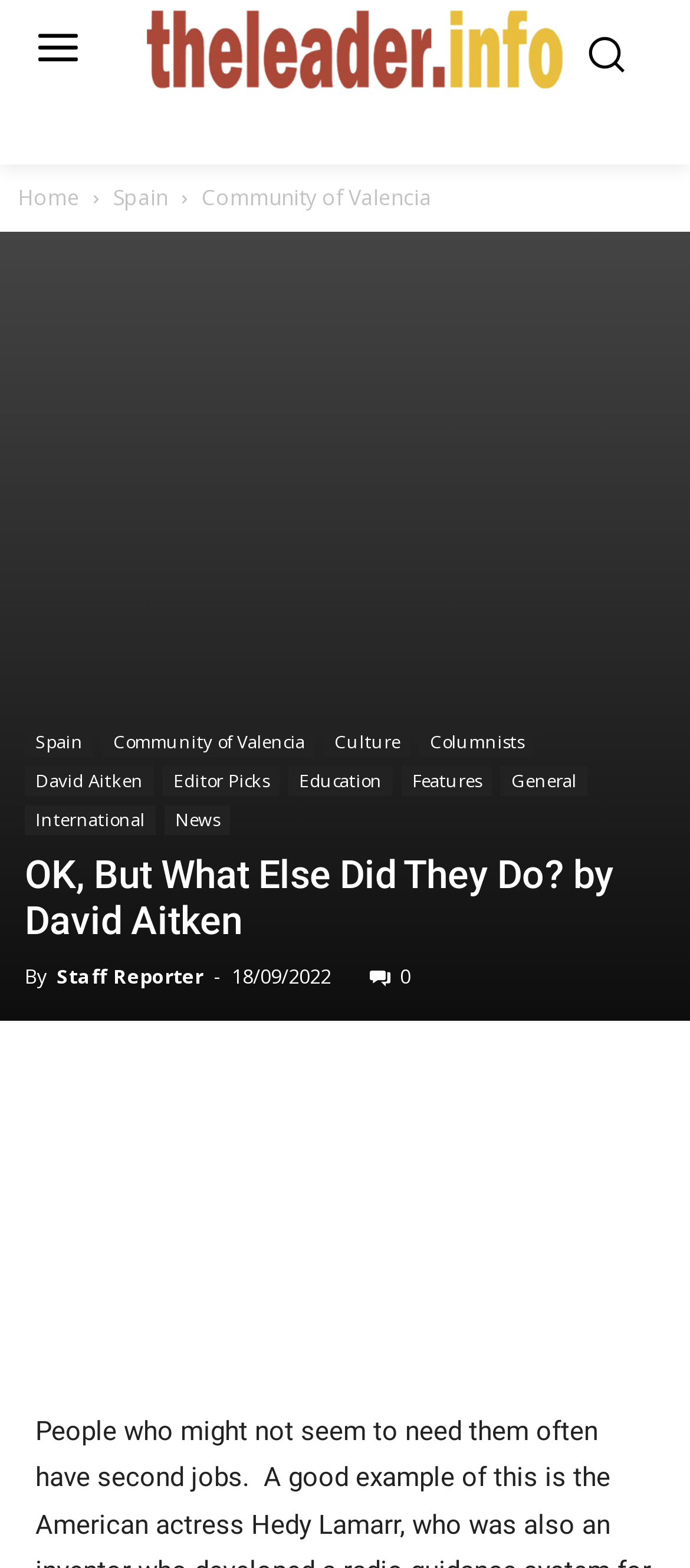Specify the bounding box coordinates of the area that needs to be clicked to achieve the following instruction: "View the news in Spain".

[0.036, 0.464, 0.136, 0.483]